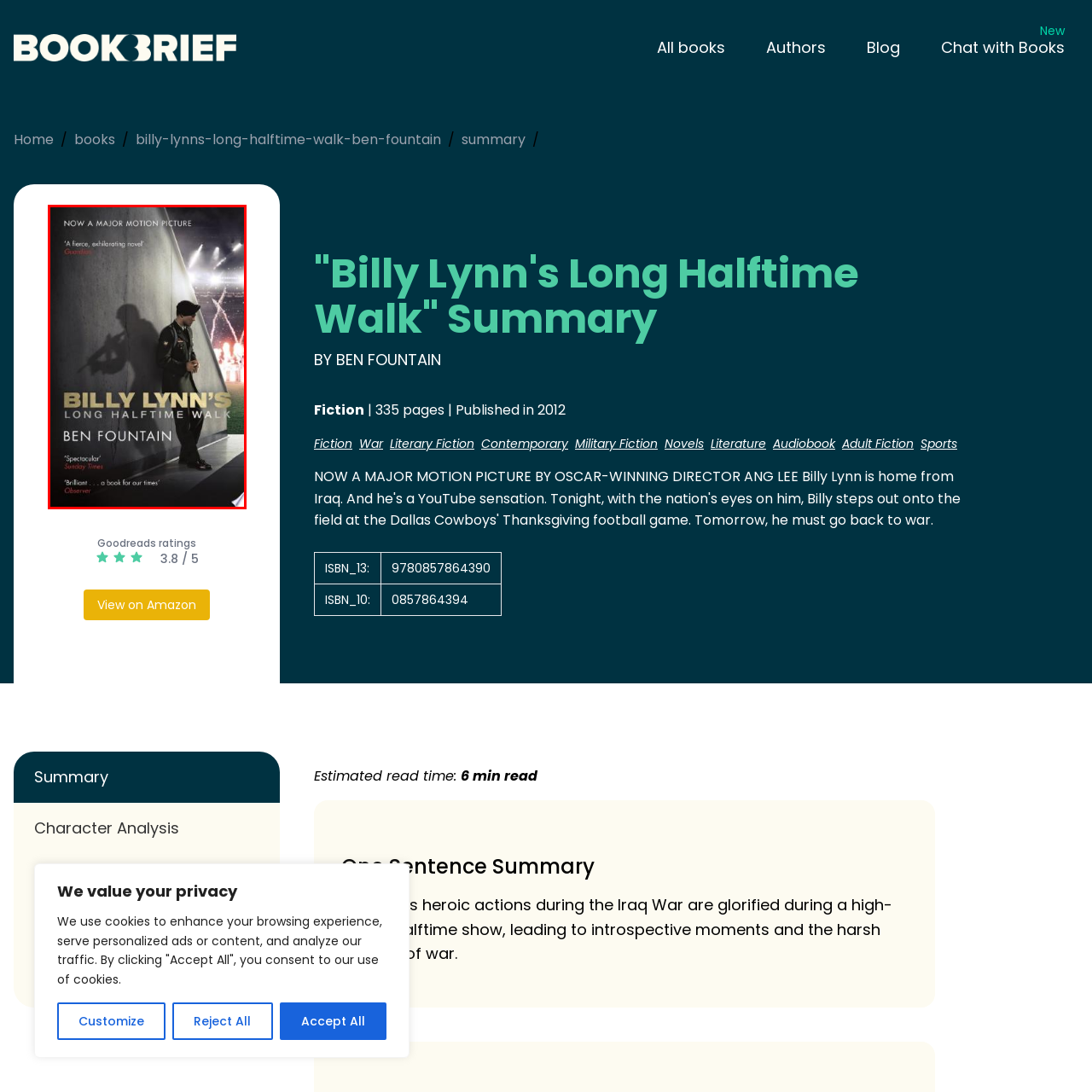What is the tagline above the title?
Examine the image inside the red bounding box and give an in-depth answer to the question, using the visual evidence provided.

Above the title, there is a compelling tagline that reads 'NOW A MAJOR MOTION PICTURE', emphasizing the book's transition to film.